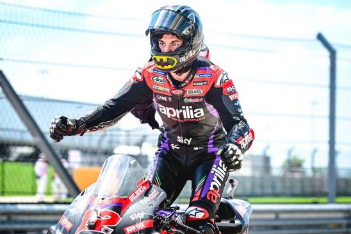What is reflected off the motorcycle?
Please use the image to provide a one-word or short phrase answer.

The sun